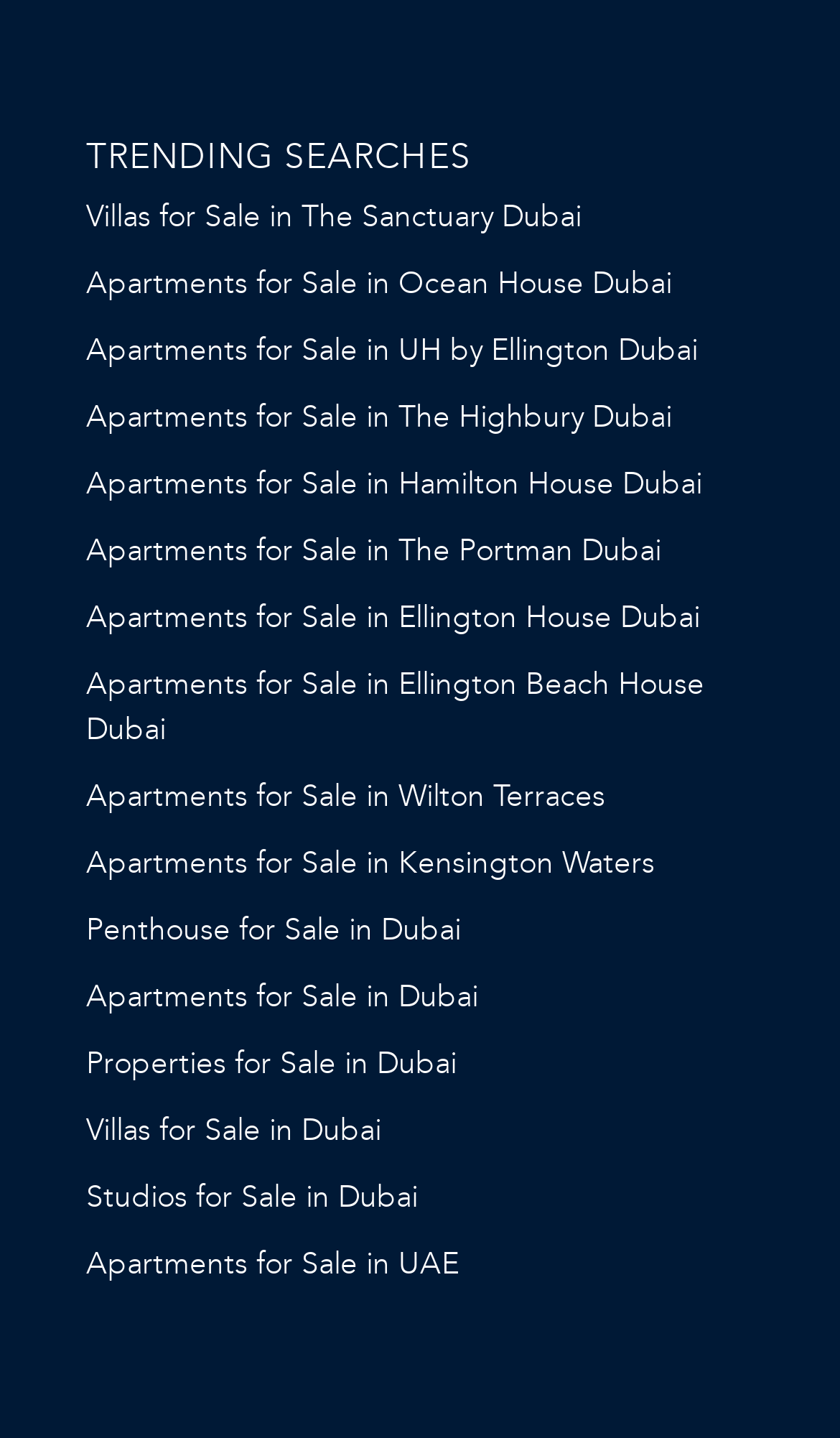Can you specify the bounding box coordinates of the area that needs to be clicked to fulfill the following instruction: "Browse properties for sale in Dubai"?

[0.103, 0.727, 0.544, 0.753]